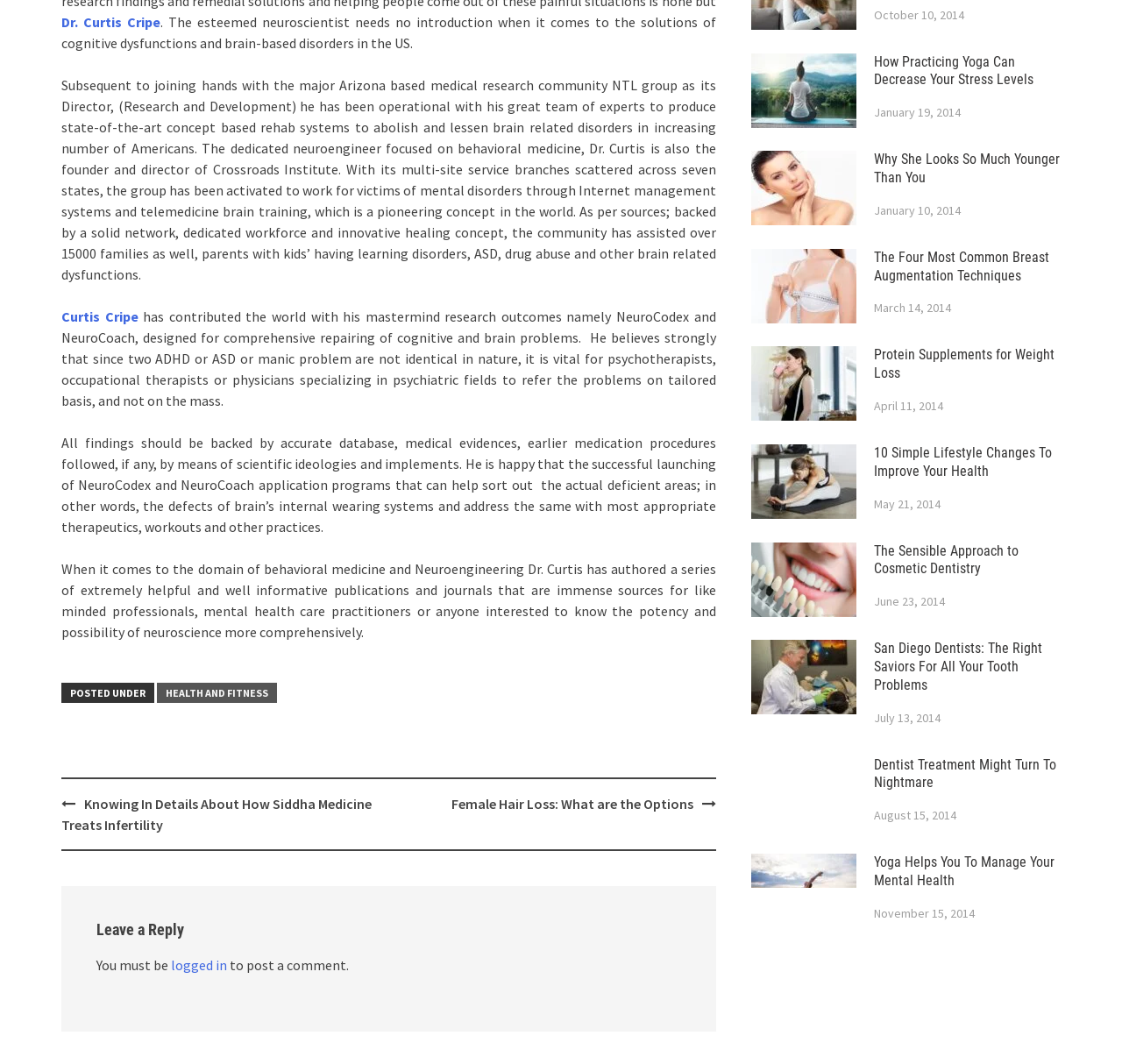For the following element description, predict the bounding box coordinates in the format (top-left x, top-left y, bottom-right x, bottom-right y). All values should be floating point numbers between 0 and 1. Description: Comments

[0.038, 0.562, 0.092, 0.576]